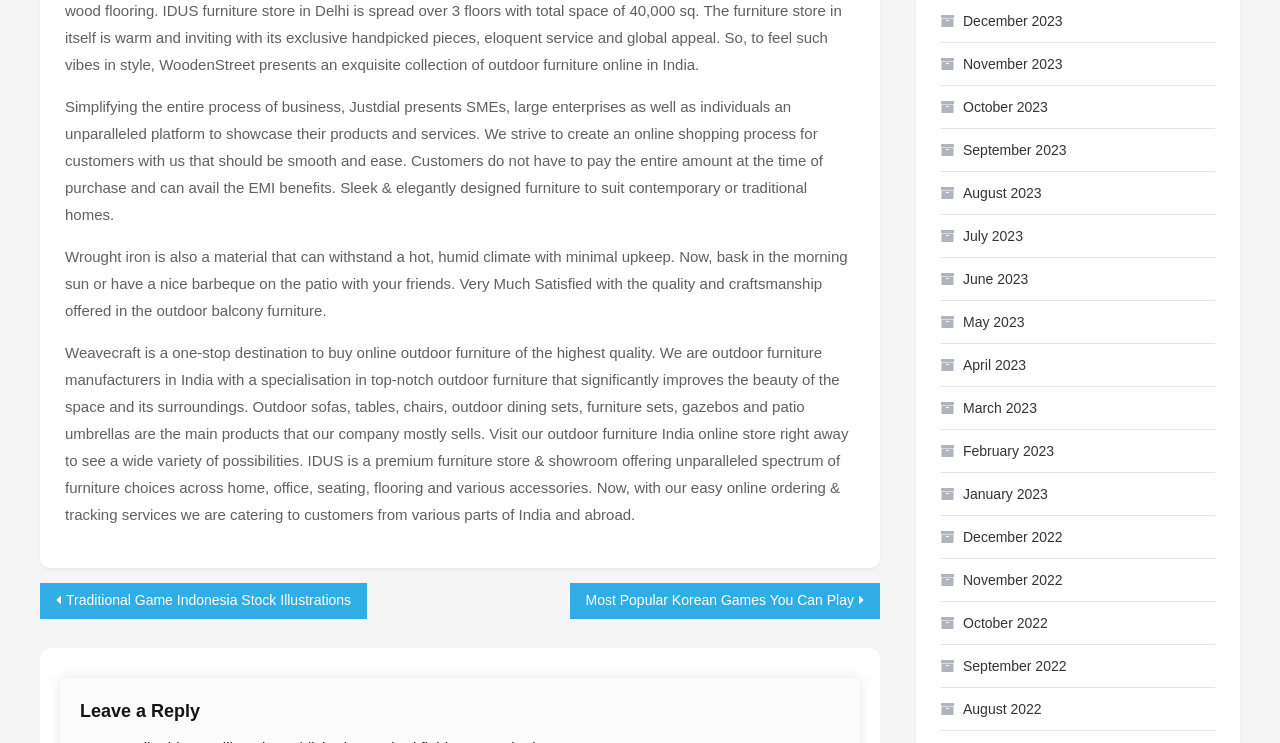Give a short answer to this question using one word or a phrase:
How many months are listed in the archive section?

15